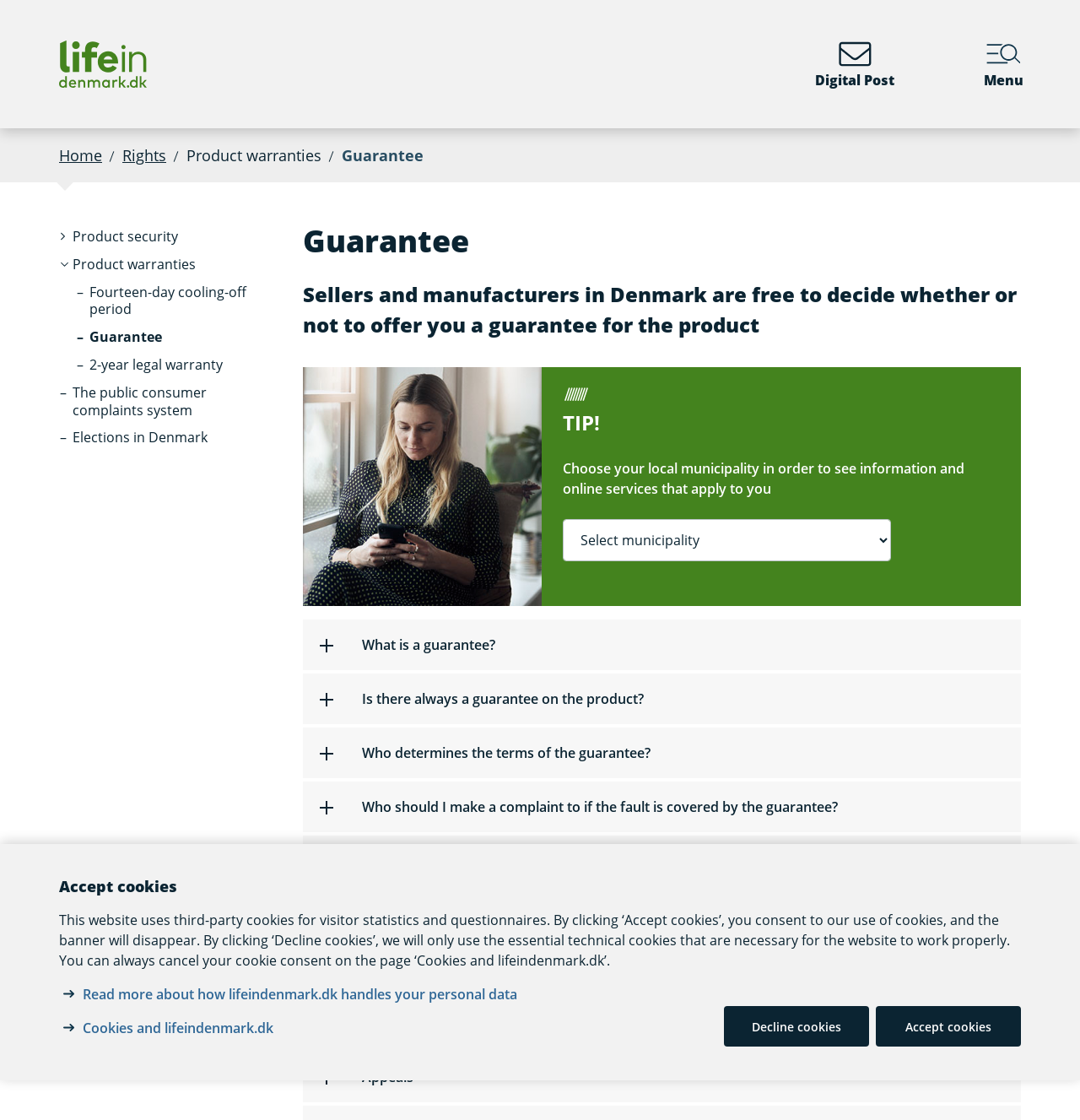What is the purpose of the guarantee?
Answer the question with a single word or phrase by looking at the picture.

To protect consumers